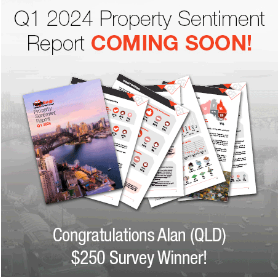What is the theme of the report cover? Analyze the screenshot and reply with just one word or a short phrase.

City skyline